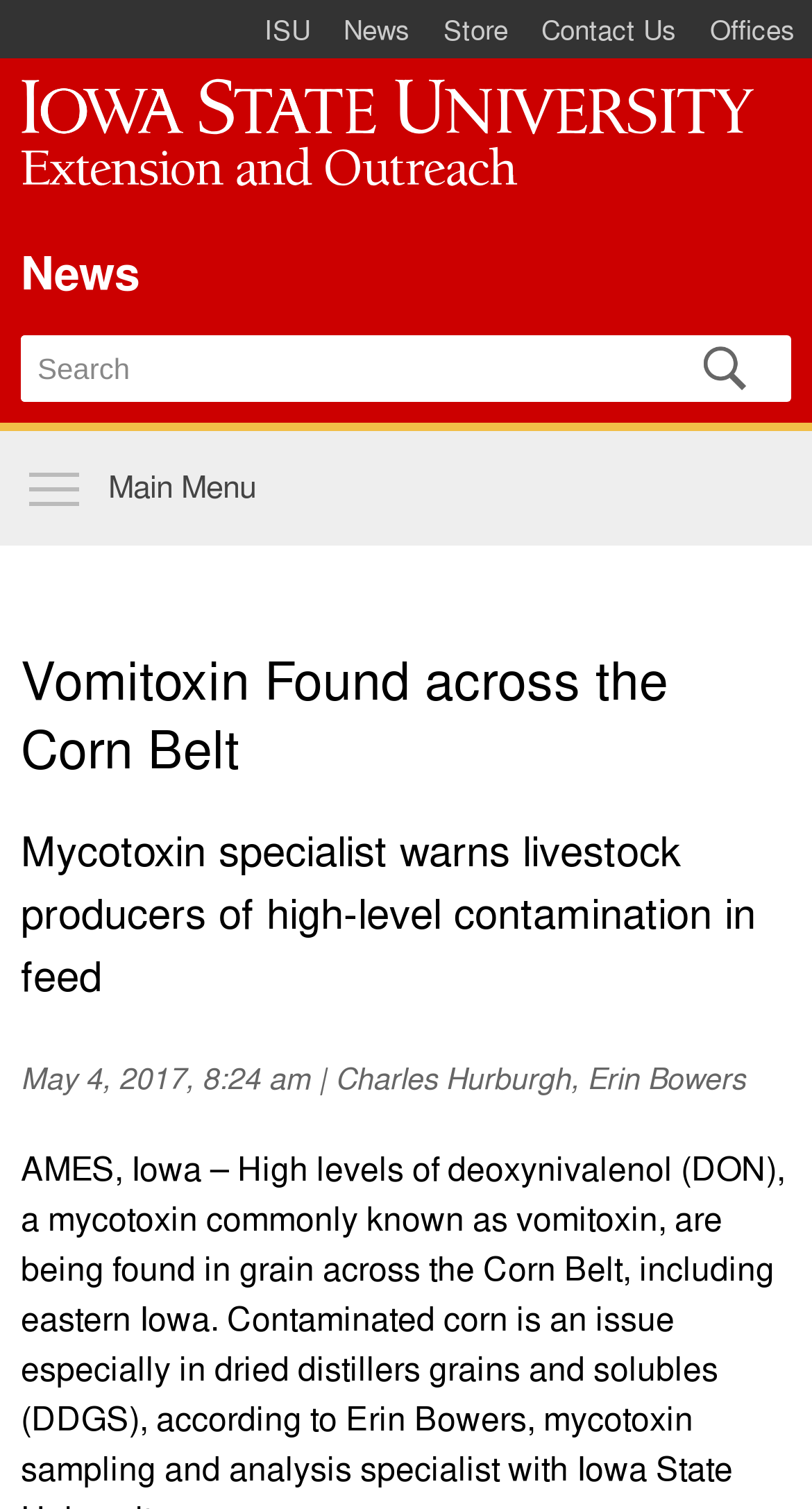Identify the bounding box coordinates of the clickable region to carry out the given instruction: "Read the news about vomitoxin".

[0.026, 0.394, 0.974, 0.52]